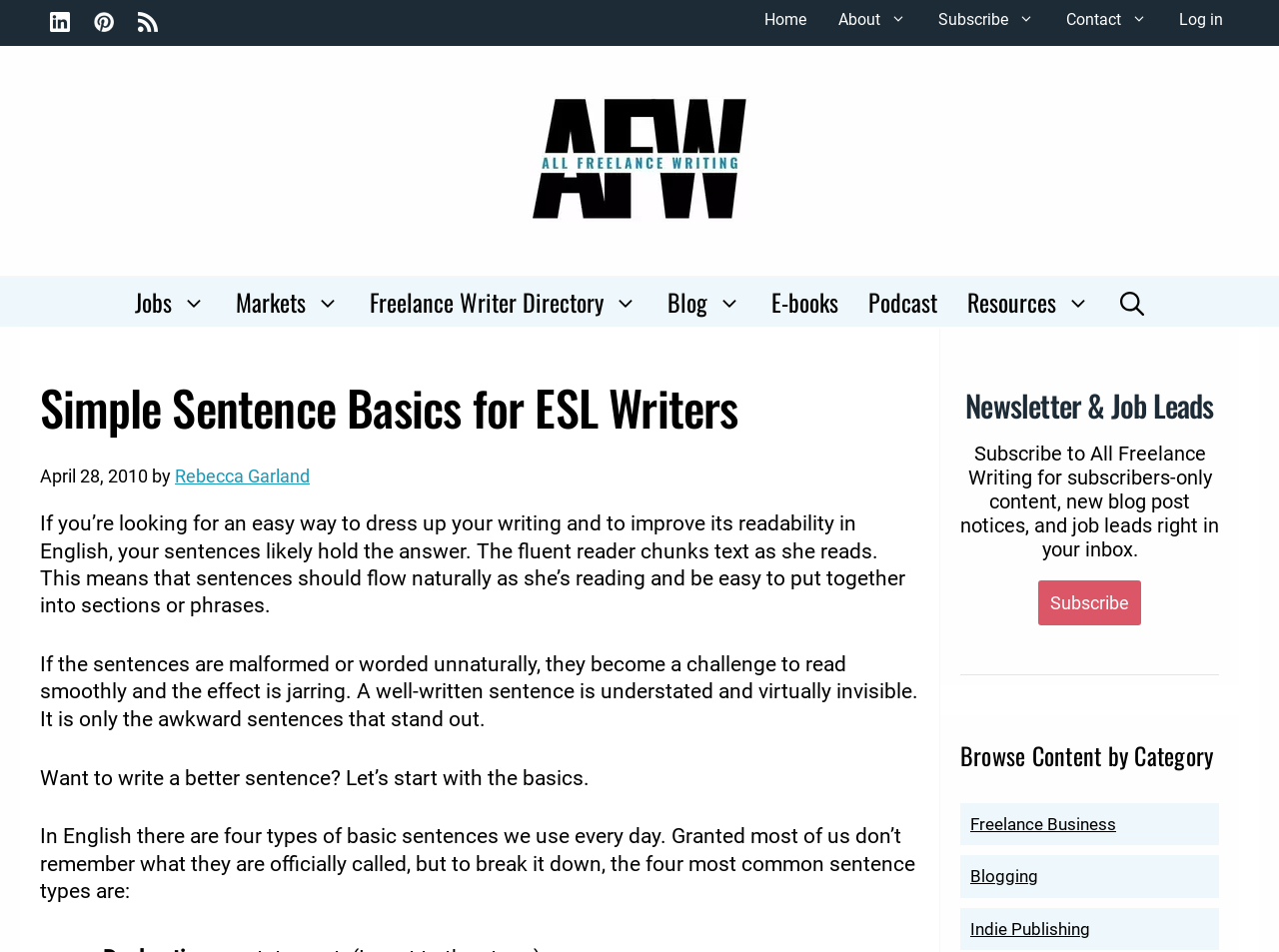What is the category of the article 'Freelance Business'?
Provide a detailed and extensive answer to the question.

The article 'Freelance Business' is listed under the section 'Browse Content by Category', which suggests that it is a category of content on the website.